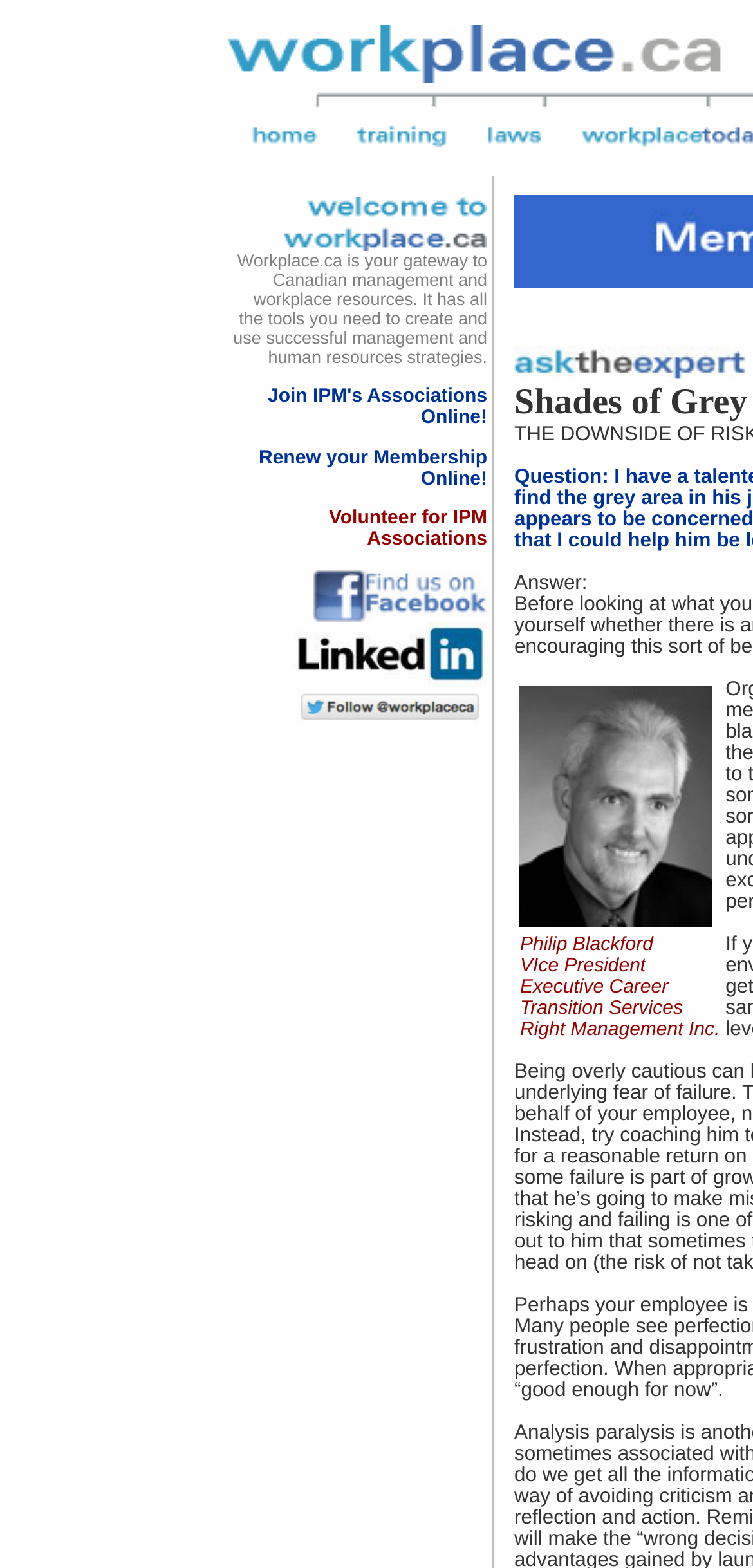Using the element description: "Renew your Membership Online!", determine the bounding box coordinates. The coordinates should be in the format [left, top, right, bottom], with values between 0 and 1.

[0.344, 0.286, 0.647, 0.312]